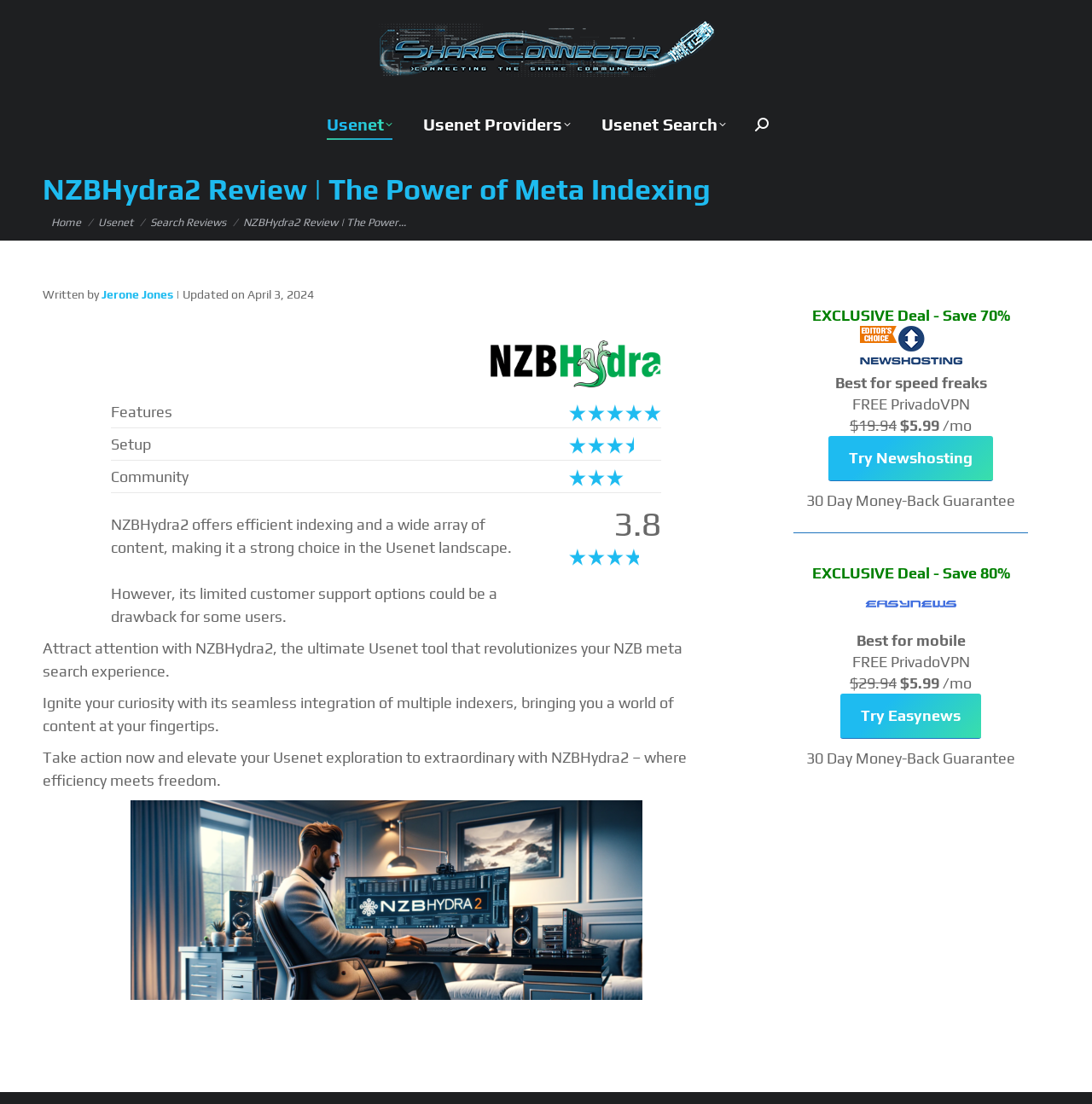For the element described, predict the bounding box coordinates as (top-left x, top-left y, bottom-right x, bottom-right y). All values should be between 0 and 1. Element description: Usenet

[0.296, 0.1, 0.362, 0.125]